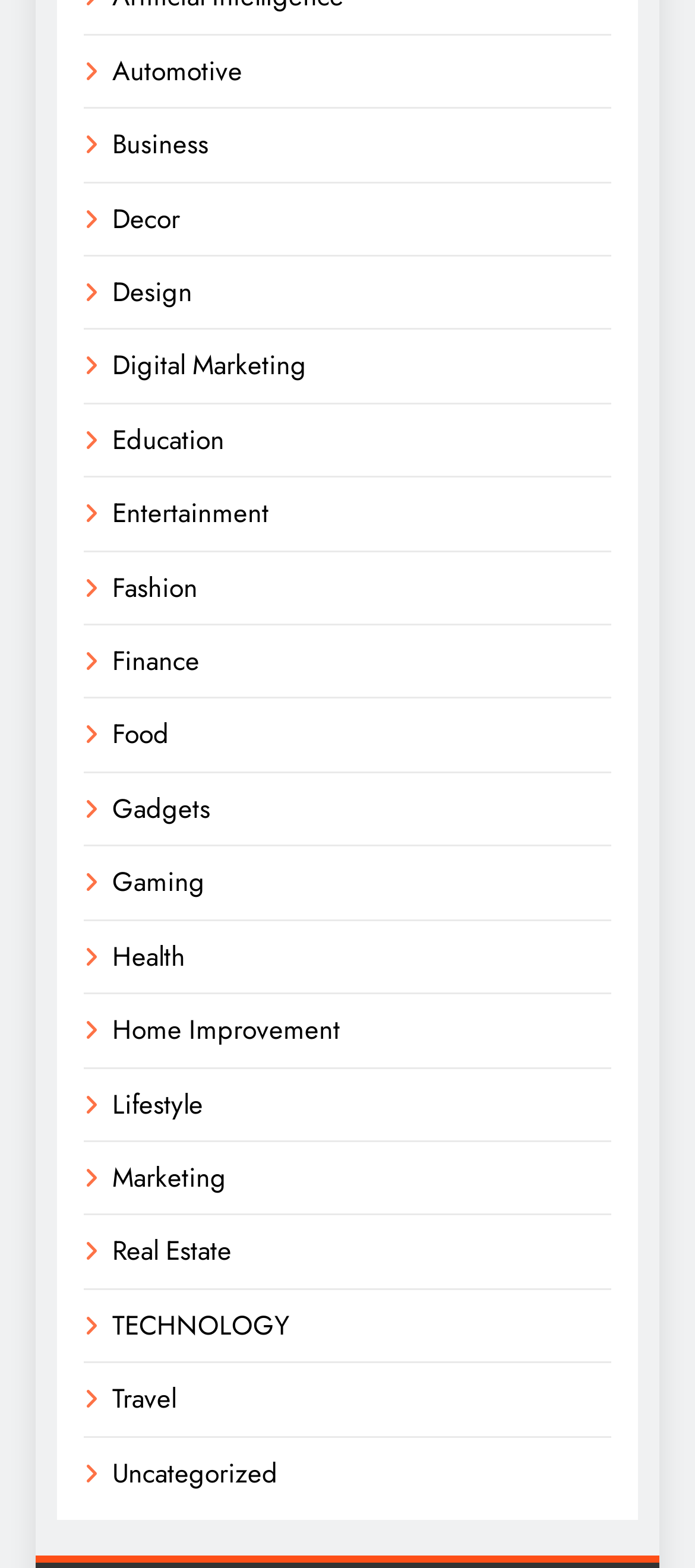How many categories are available?
Provide a thorough and detailed answer to the question.

I counted the number of links on the webpage, and there are 20 categories available, ranging from Automotive to Uncategorized.